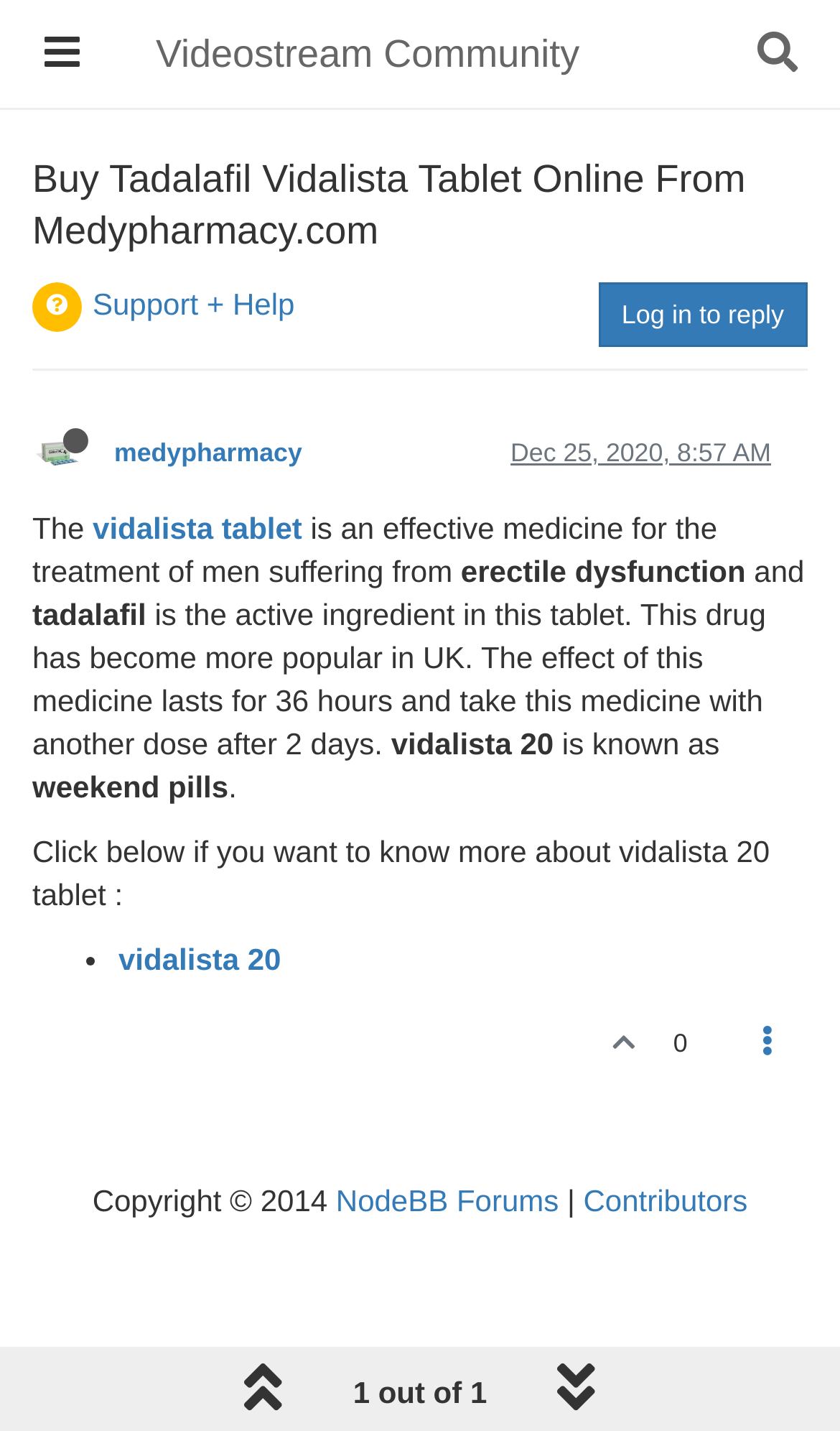How long does the effect of vidalista tablet last?
Please provide a comprehensive answer based on the information in the image.

I found the answer by reading the text content of the webpage, which states that the effect of this medicine lasts for 36 hours.